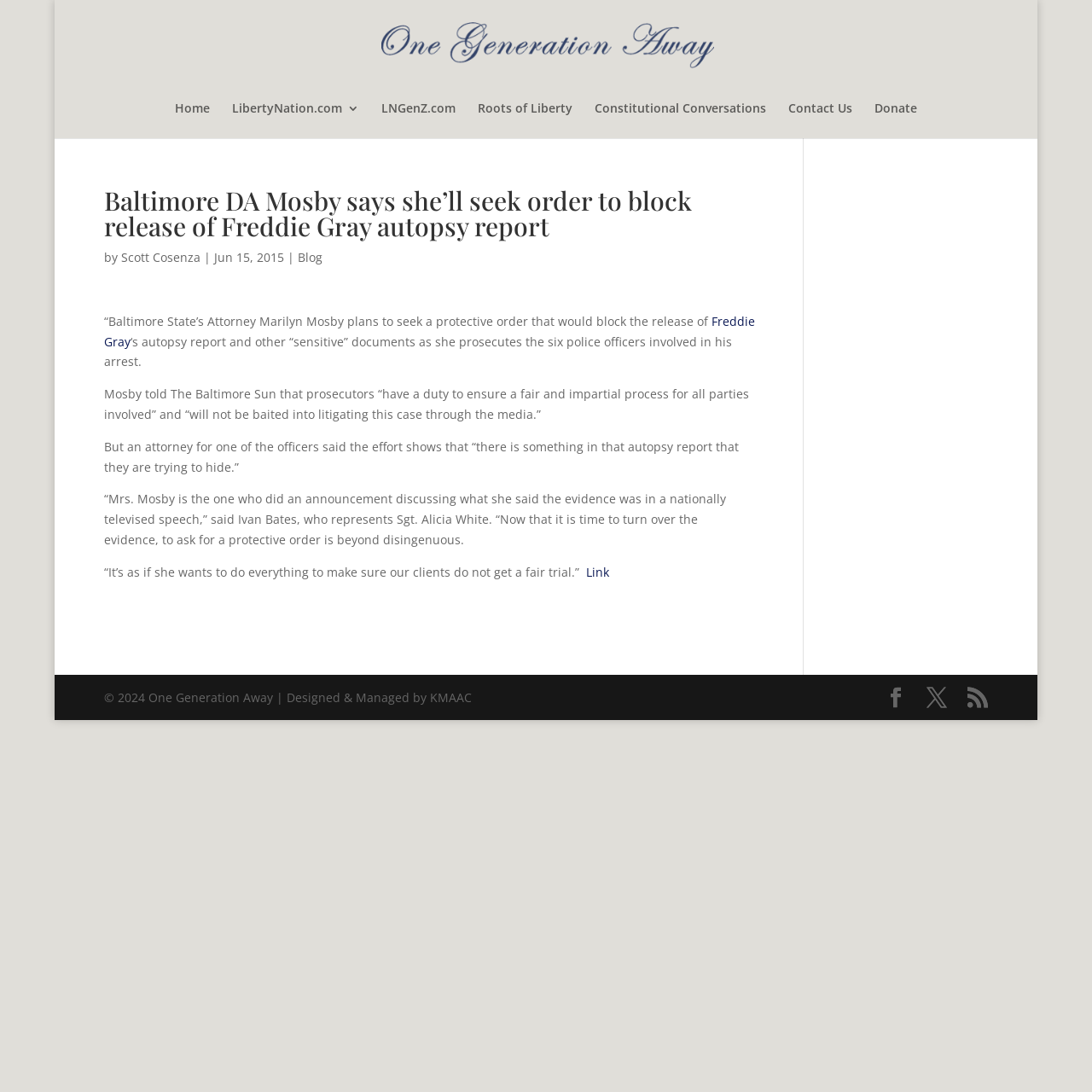Identify and provide the title of the webpage.

Baltimore DA Mosby says she’ll seek order to block release of Freddie Gray autopsy report